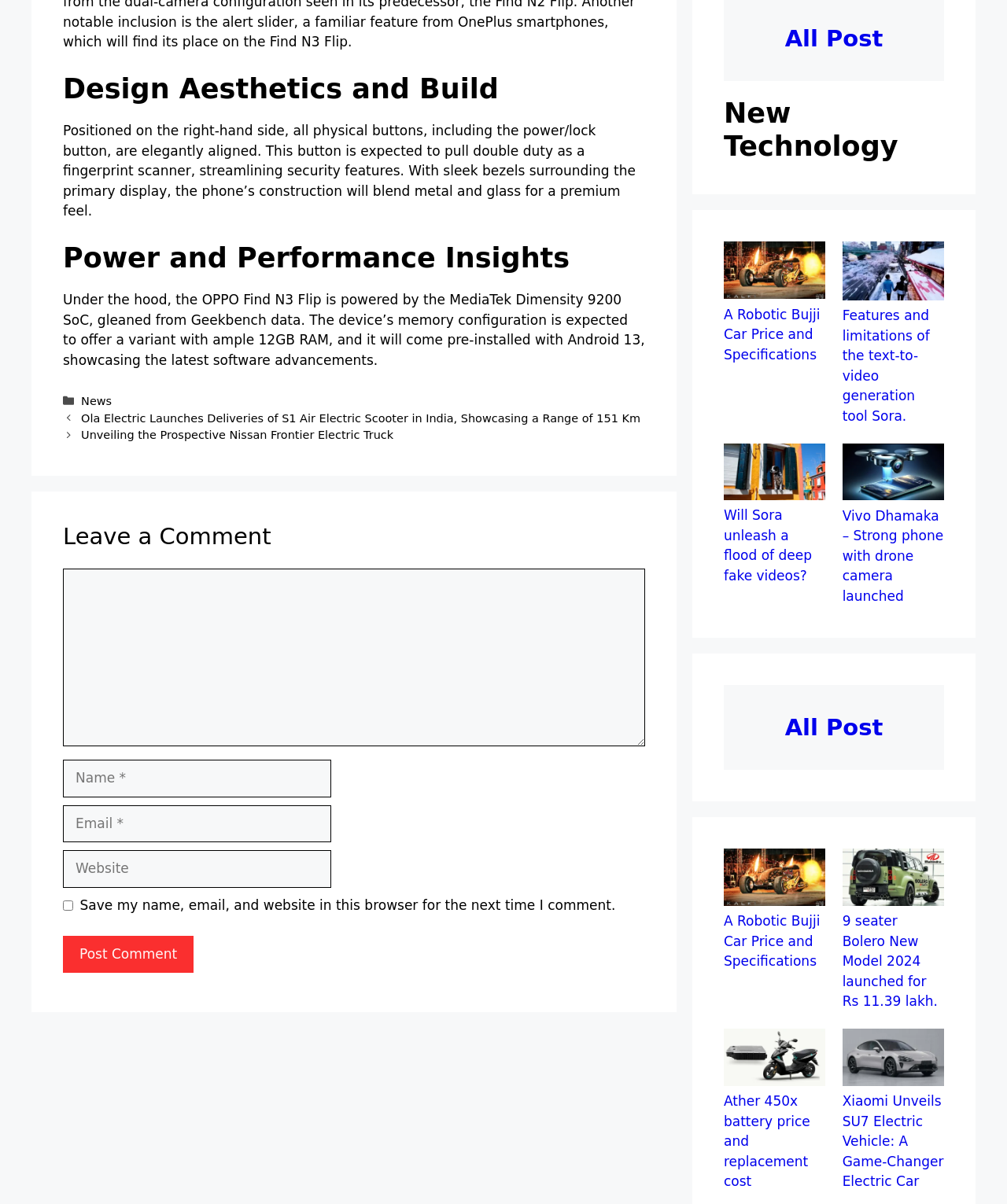Please find the bounding box coordinates of the section that needs to be clicked to achieve this instruction: "Click the 'A Robotic Bujji Car Price and Specifications' link".

[0.719, 0.201, 0.82, 0.253]